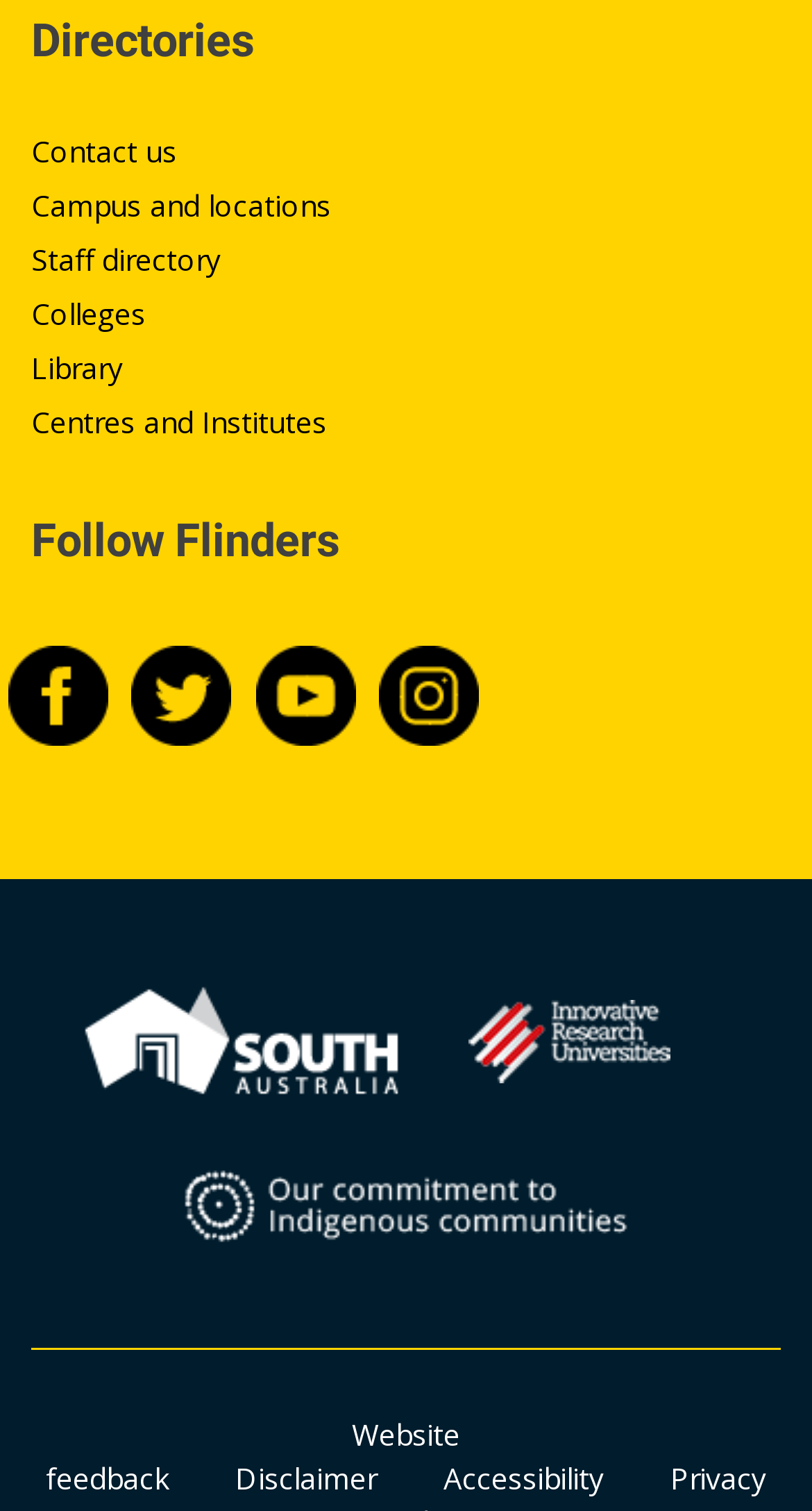Pinpoint the bounding box coordinates of the element that must be clicked to accomplish the following instruction: "Visit the Staff directory". The coordinates should be in the format of four float numbers between 0 and 1, i.e., [left, top, right, bottom].

[0.038, 0.159, 0.272, 0.185]